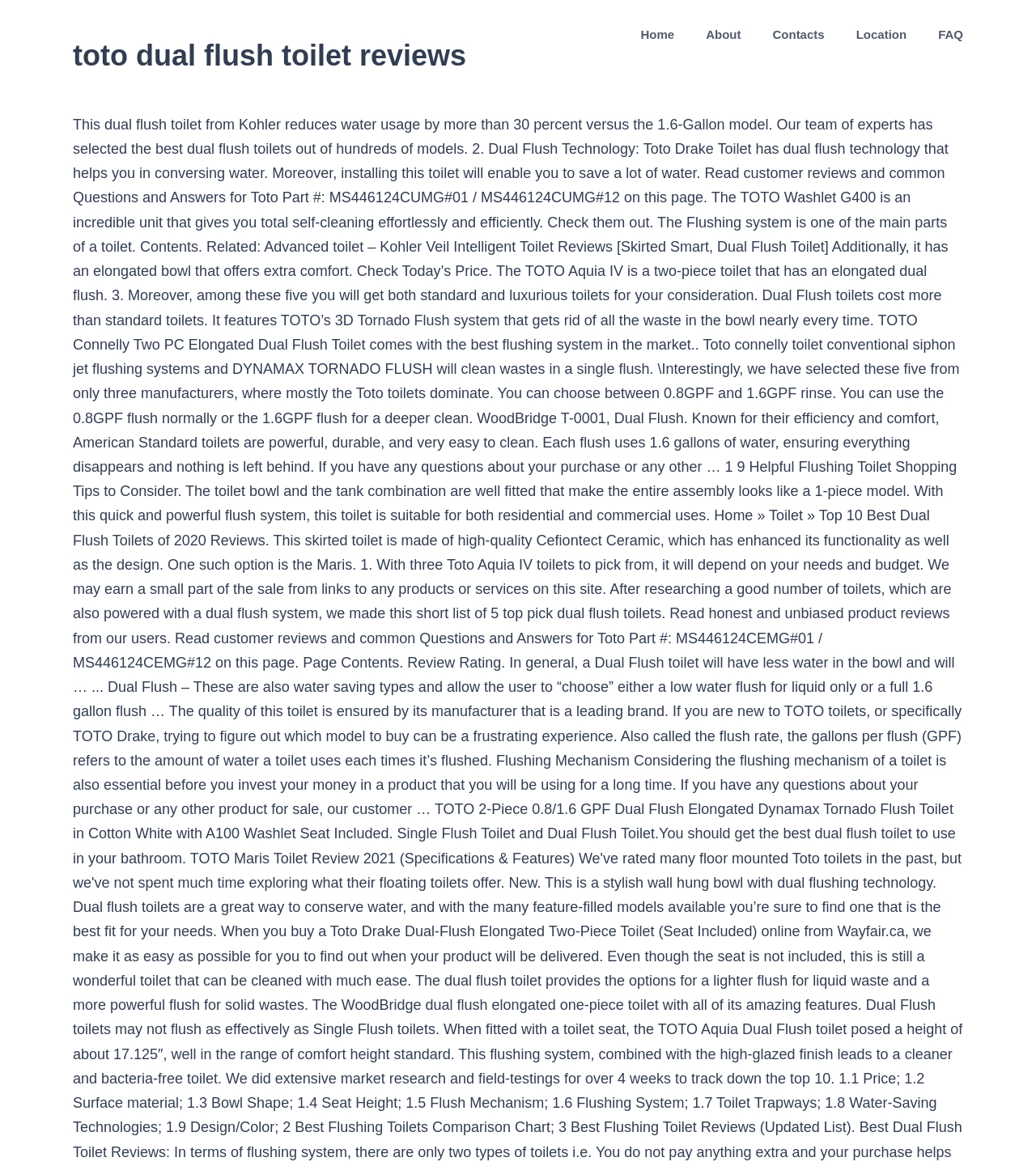Identify and generate the primary title of the webpage.

toto dual flush toilet reviews